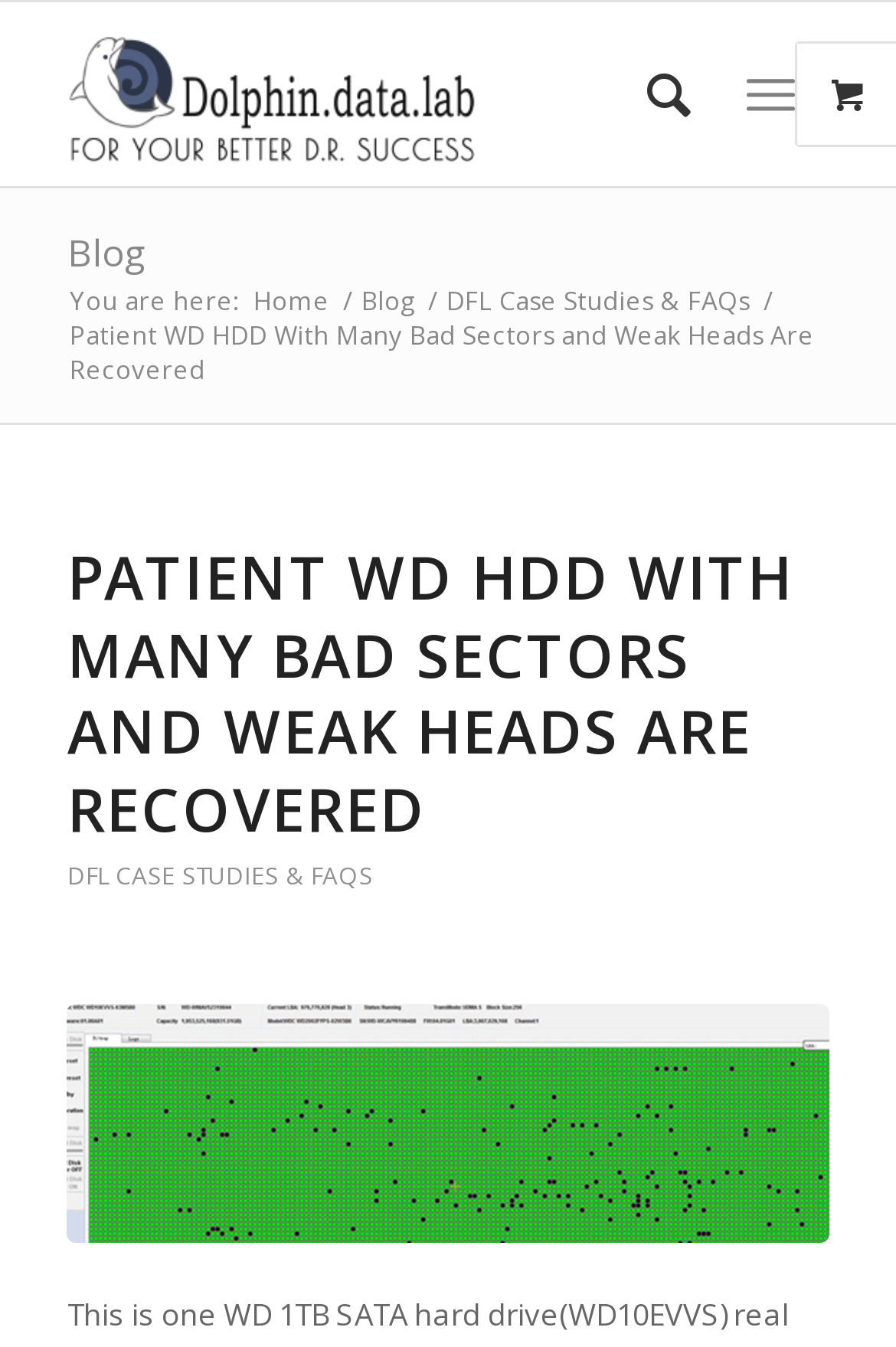Determine the bounding box coordinates of the clickable region to follow the instruction: "search for something".

[0.671, 0.002, 0.771, 0.138]